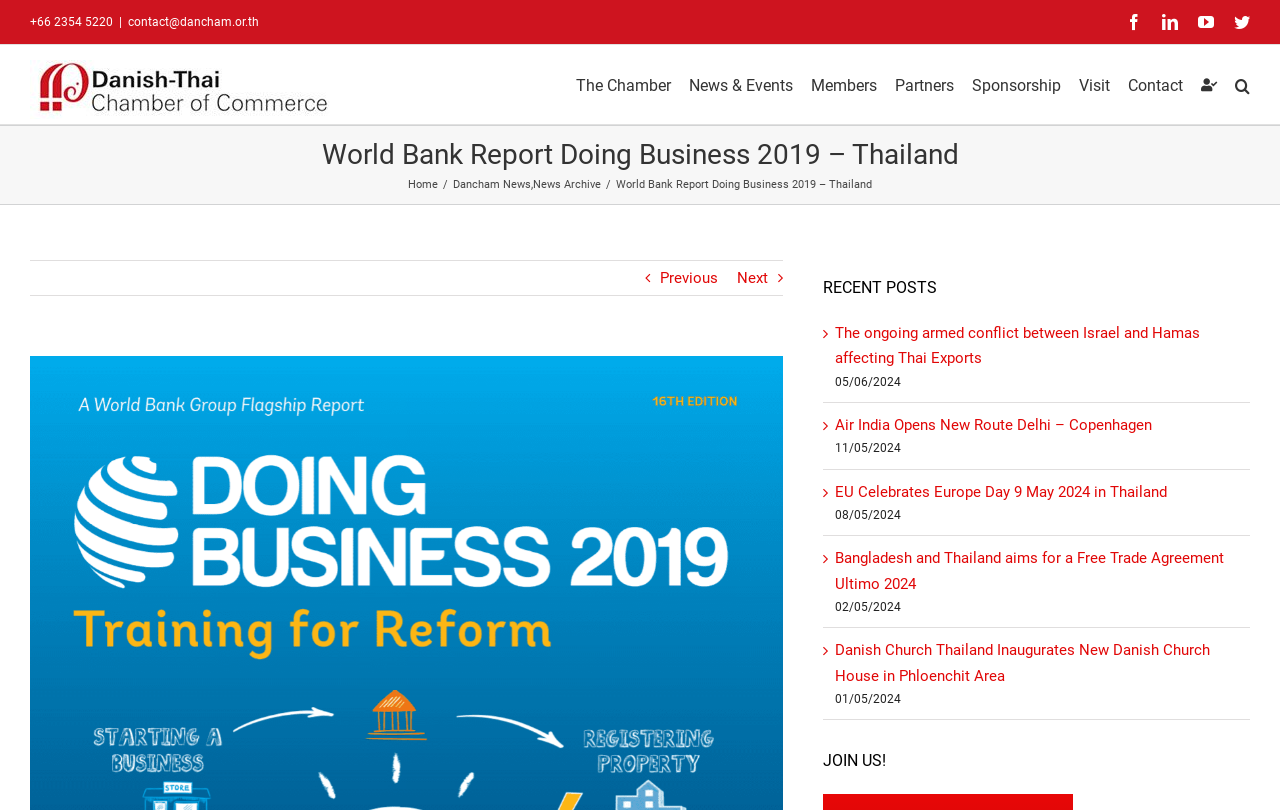Please locate the bounding box coordinates of the element that should be clicked to complete the given instruction: "View 'How to Groom a Cocker Spaniel'".

None